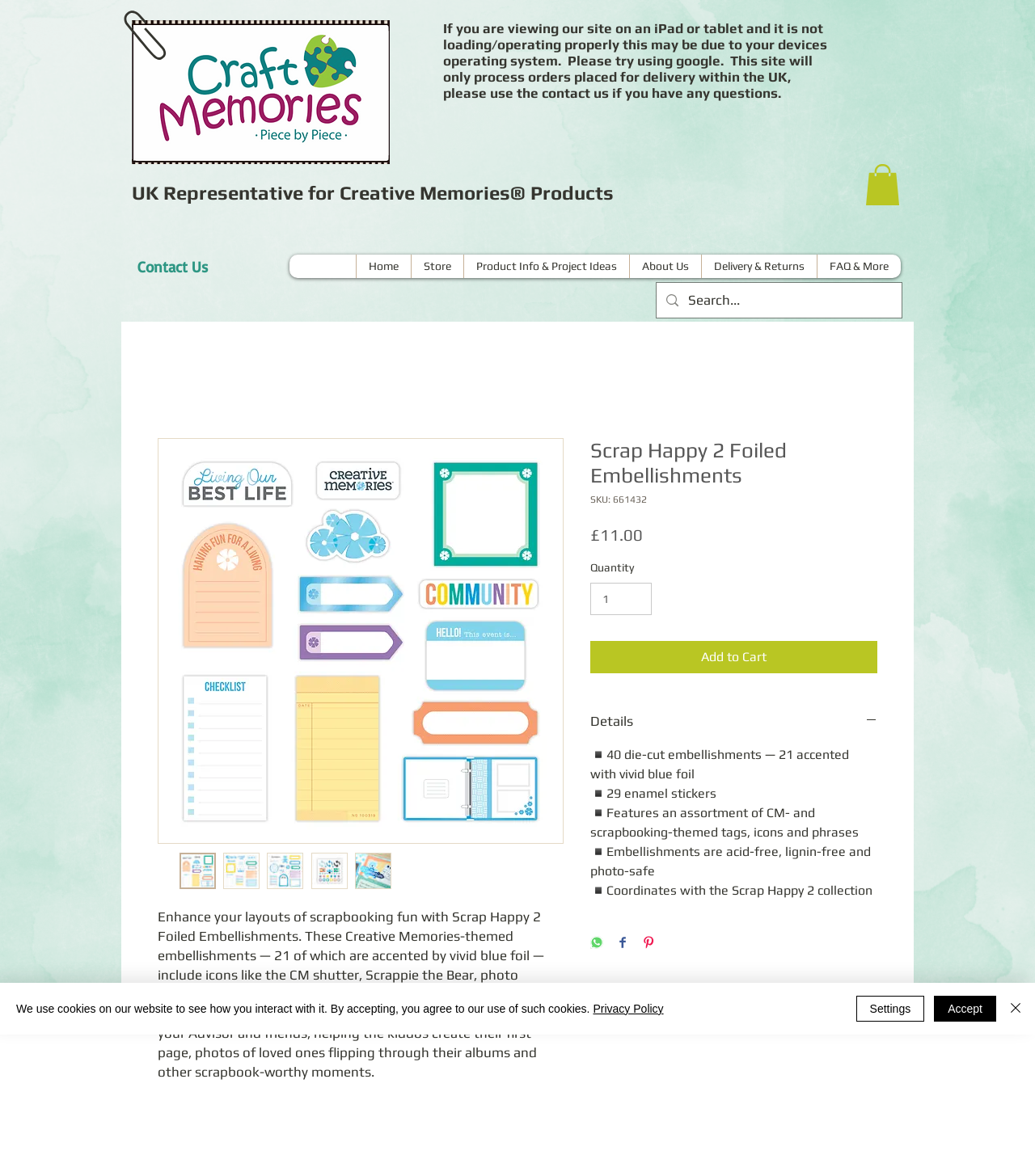What is the name of the product?
Please look at the screenshot and answer in one word or a short phrase.

Scrap Happy 2 Foiled Embellishments